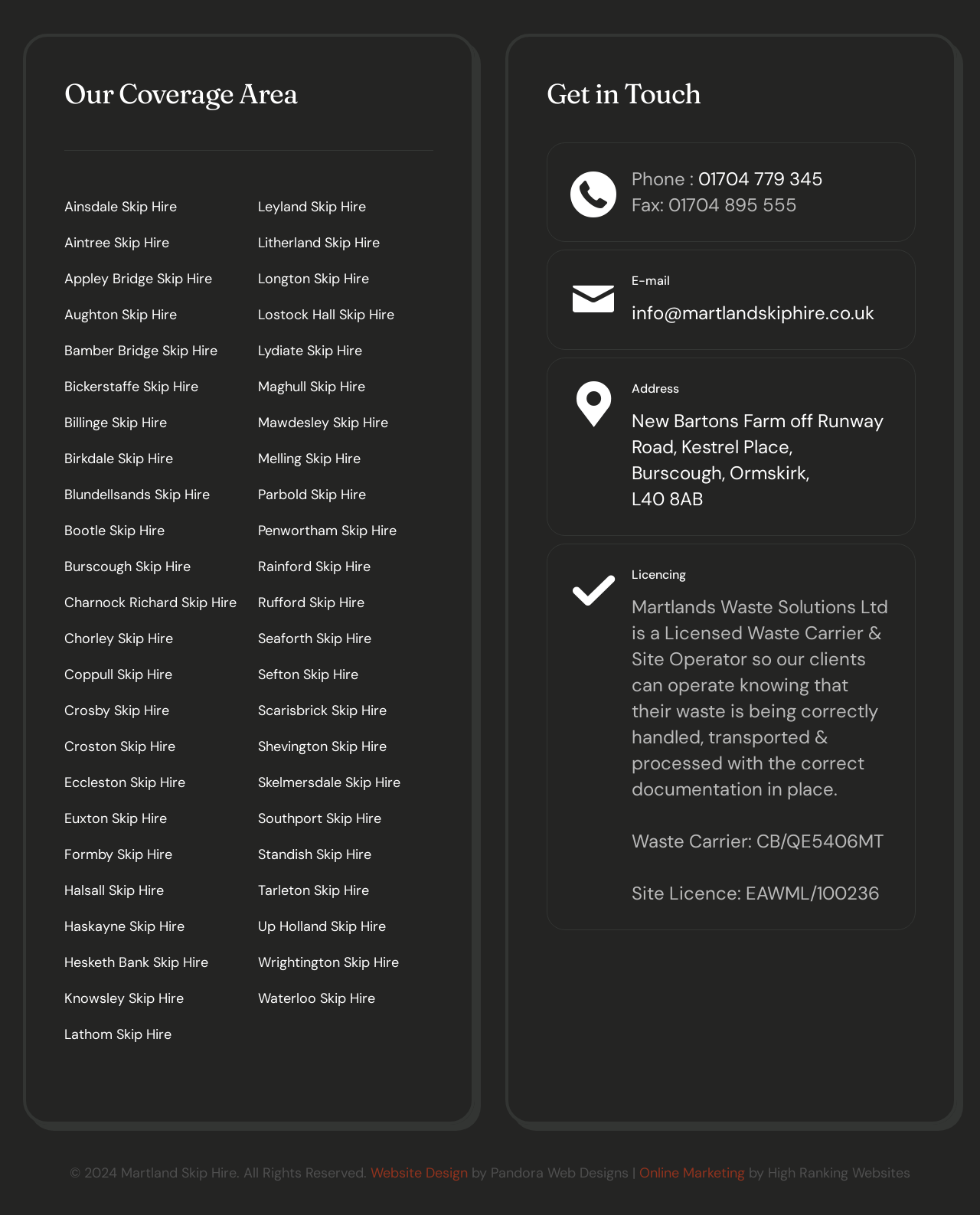Using the webpage screenshot and the element description E-mailinfo@martlandskiphire.co.uk, determine the bounding box coordinates. Specify the coordinates in the format (top-left x, top-left y, bottom-right x, bottom-right y) with values ranging from 0 to 1.

[0.558, 0.205, 0.934, 0.288]